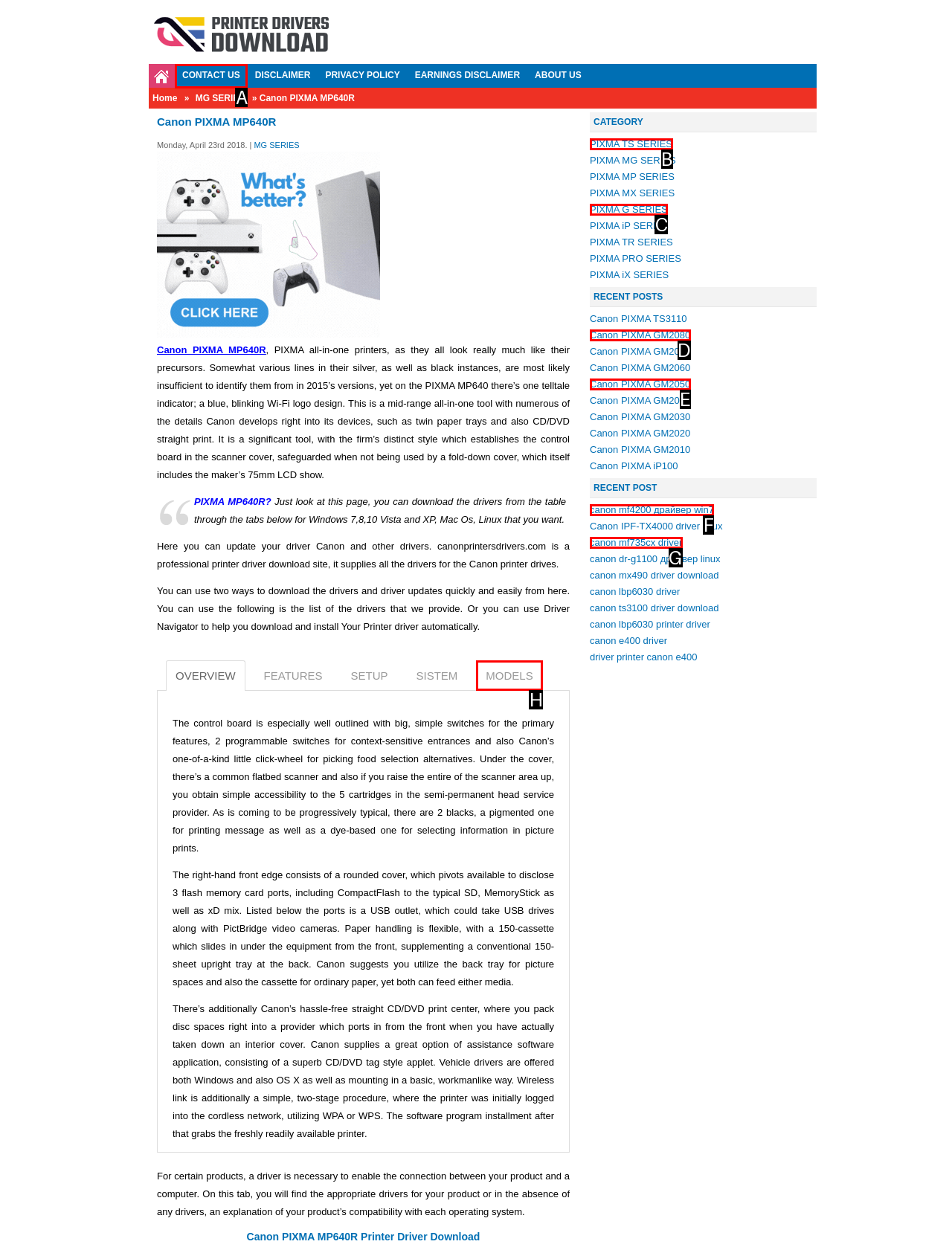Choose the HTML element that best fits the given description: canon mf4200 драйвер win7. Answer by stating the letter of the option.

F